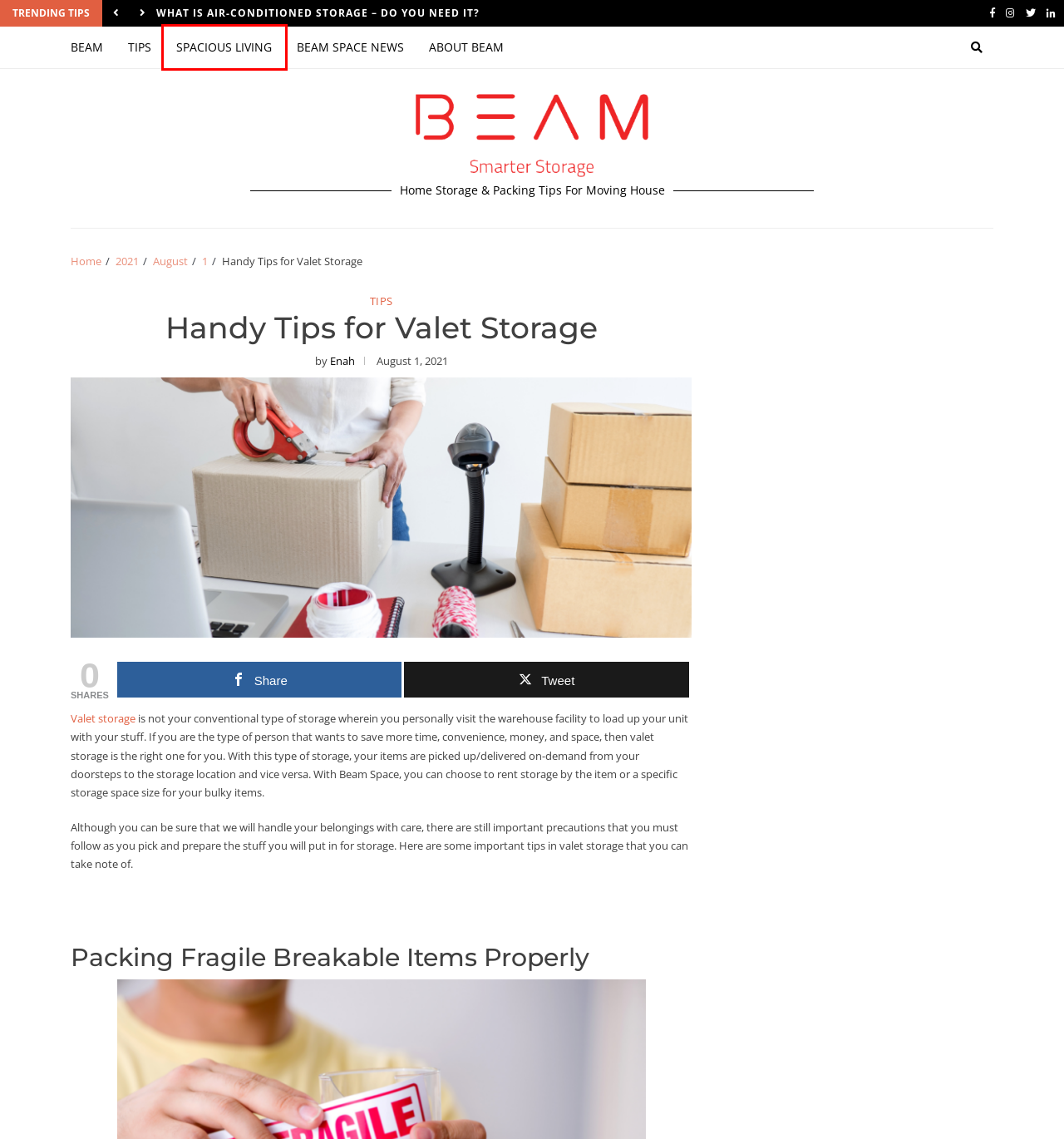Examine the screenshot of a webpage with a red bounding box around a UI element. Your task is to identify the webpage description that best corresponds to the new webpage after clicking the specified element. The given options are:
A. August 2021 - BEAM Space
B. BEAM Space News Archives - BEAM Space
C. Tips Archives - BEAM Space
D. Home Storage & Packing Tips For Moving House - BEAM Space
E. Smarter Singapore Concierge Storage Space Rental | BEAM Space
F. Enah, Author at BEAM Space
G. 2021 - BEAM Space
H. Spacious Living Archives - BEAM Space

H